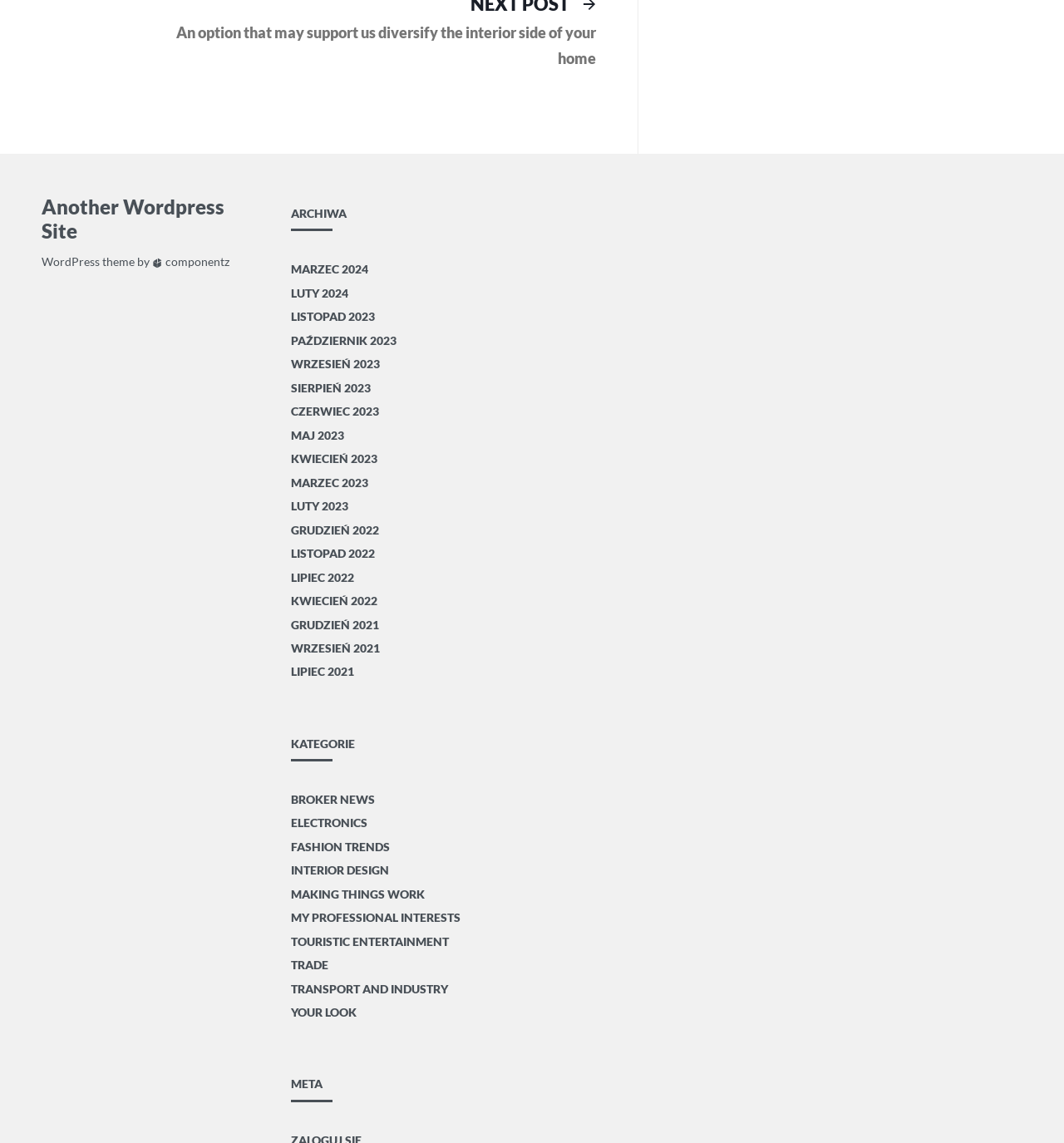Locate the bounding box coordinates of the element that should be clicked to fulfill the instruction: "go to MARZEC 2024".

[0.273, 0.226, 0.346, 0.246]